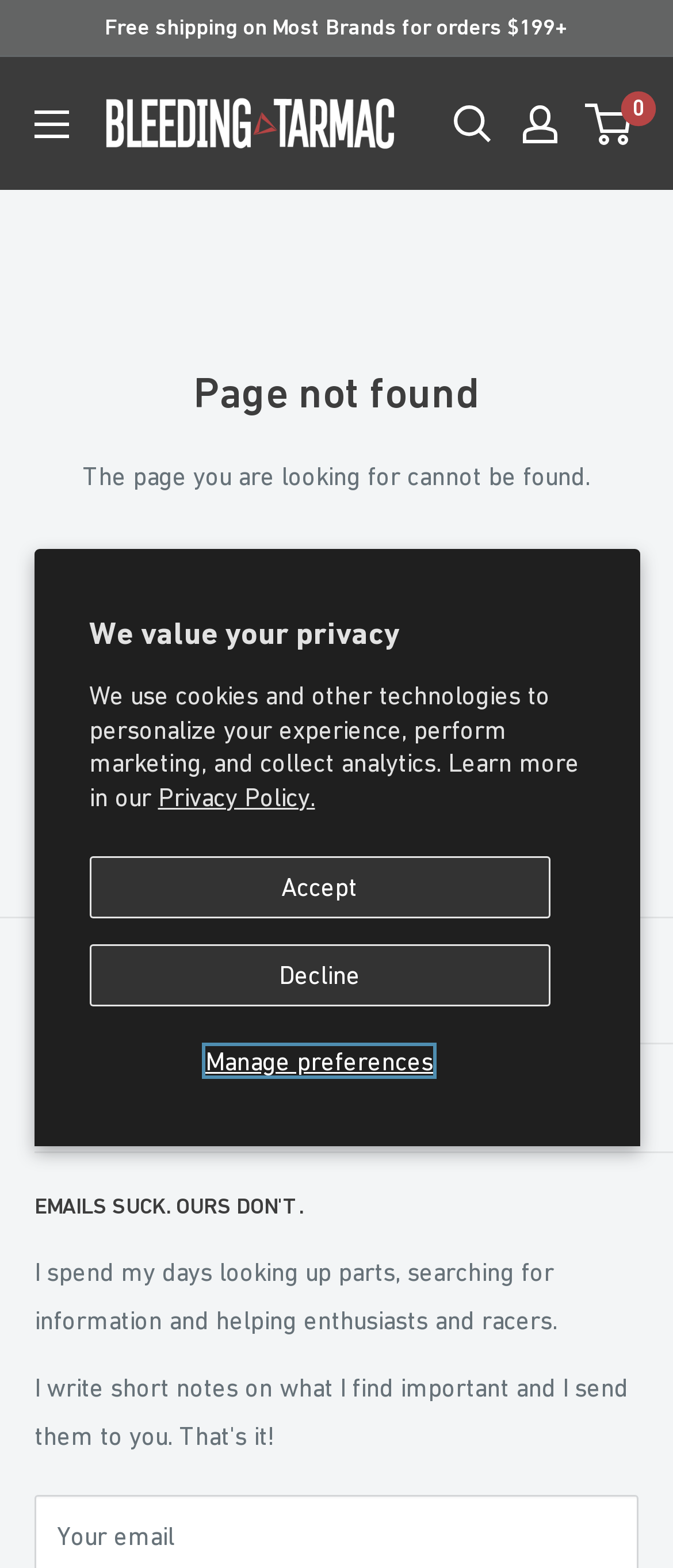What is the name of the store?
Answer the question with detailed information derived from the image.

The name of the store is displayed as a link at the top of the page, and also as an image with the same name.